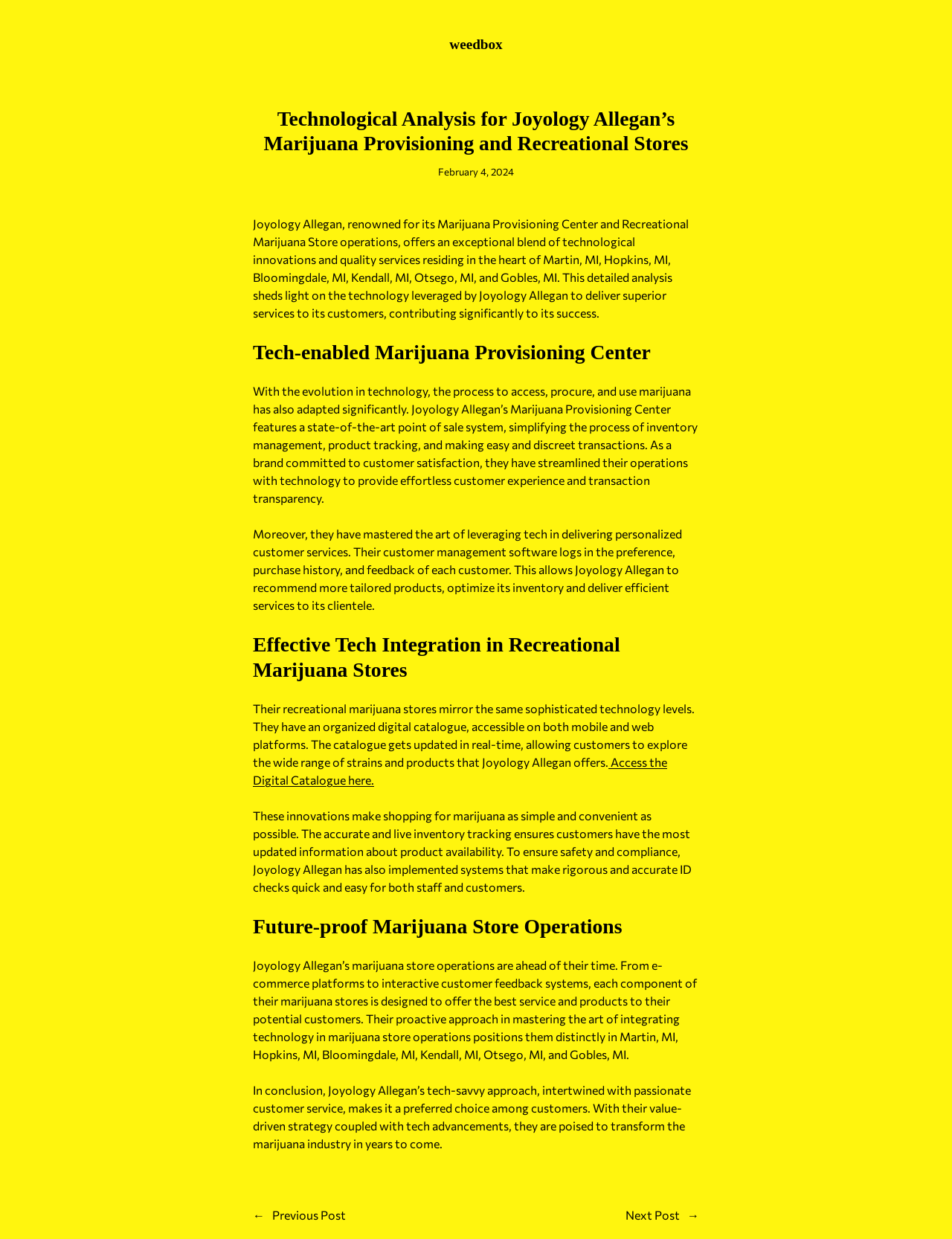What is the purpose of the ID checks?
Please answer the question as detailed as possible.

The ID checks are implemented to ensure safety and compliance, making rigorous and accurate ID checks quick and easy for both staff and customers, as mentioned in the third paragraph of the webpage.